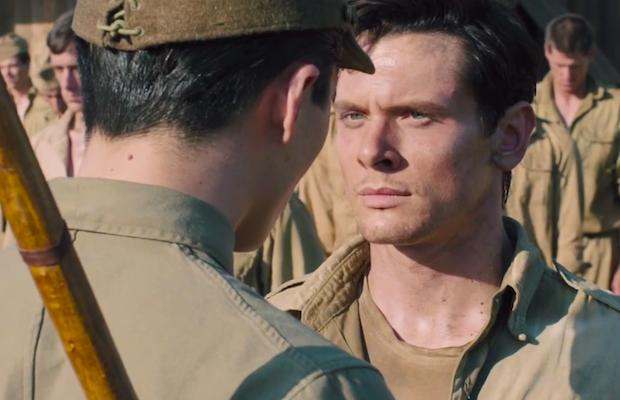Provide an in-depth description of the image.

The image features a tense moment from the film "Unbroken," directed by Angelina Jolie. It depicts a close-up of two soldiers facing off, embodying the intensity of their situation. The focal point is on the character played by Jack O'Connell, whose piercing gaze conveys determination and resilience in the face of adversity. His expression reflects the inner strength necessary to endure the harrowing experiences depicted in the film, which chronicles the true story of Louis "Louie" Zamperini, an Olympic runner who survived incredible trials during World War II. In the background, other soldiers in beige uniforms observe the confrontation, enhancing the sense of camaraderie and conflict that permeates the narrative. This powerful scene captures the essence of struggle and fortitude amid the brutality of war, making it a poignant snapshot of the film's themes.